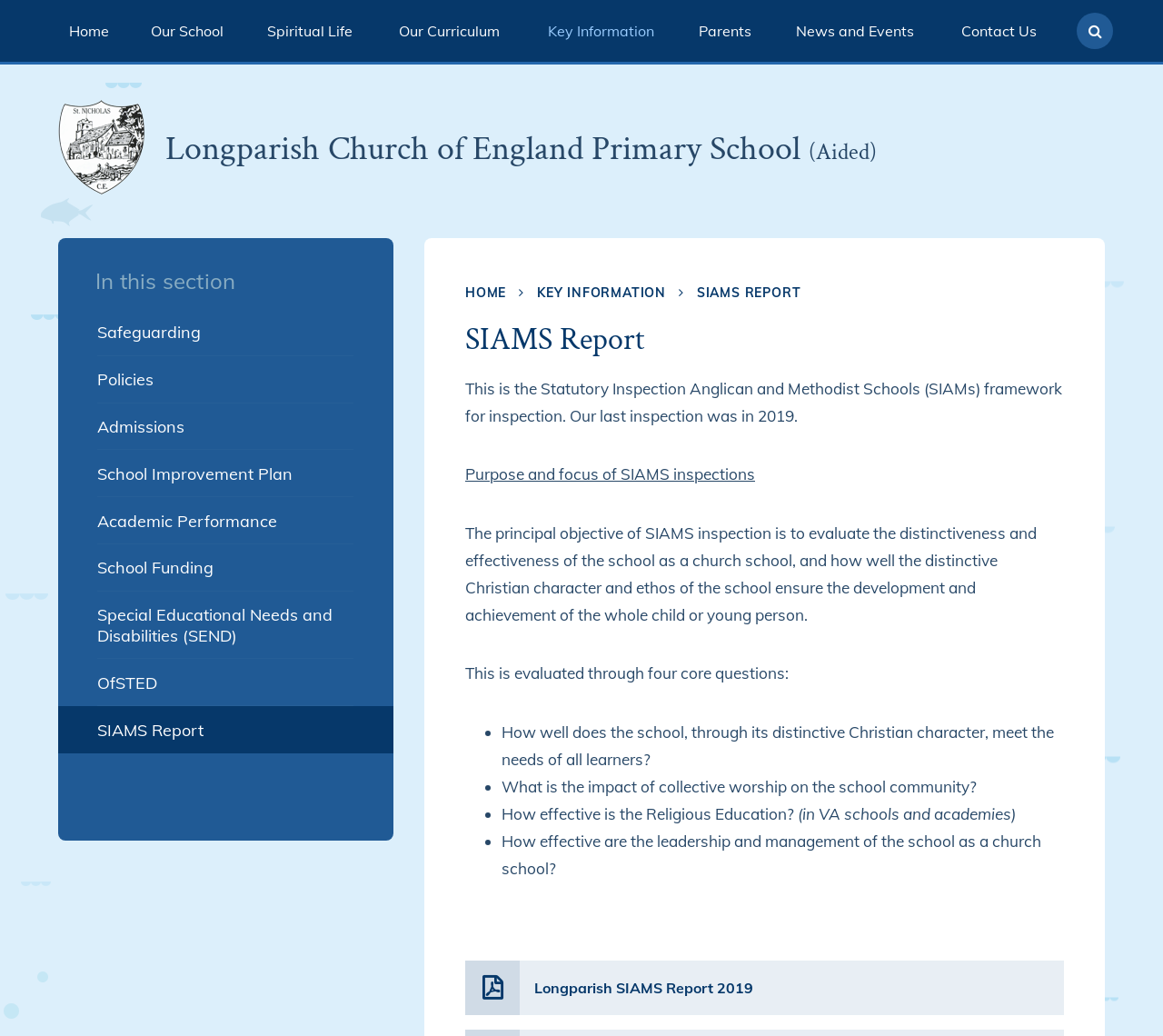What is the title of the section that lists school information?
Please use the image to provide an in-depth answer to the question.

I found the answer by looking at the heading element that says 'In this section' which is likely to be the title of the section that lists school information.